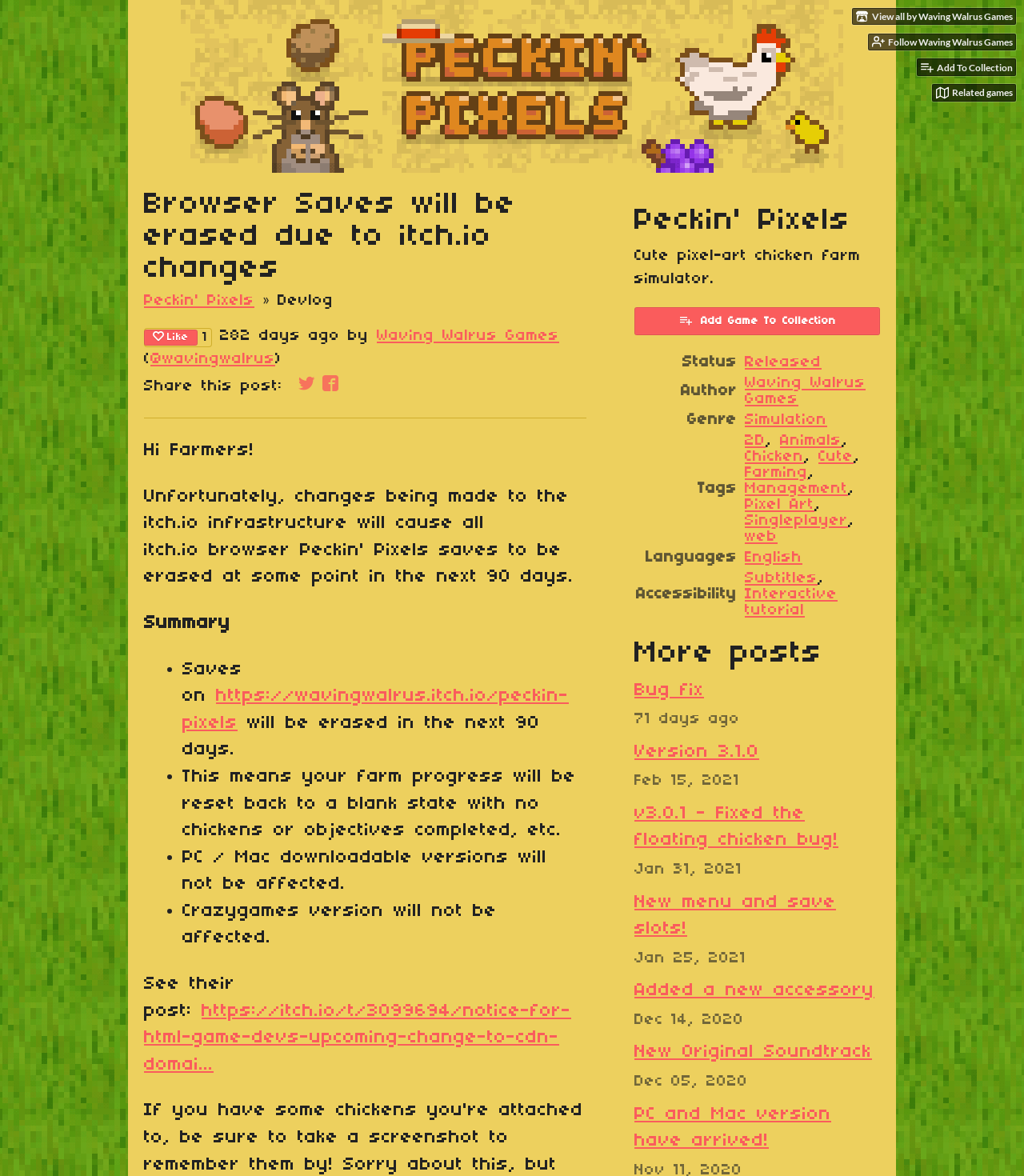Identify the bounding box of the HTML element described as: "Blood Cell".

None